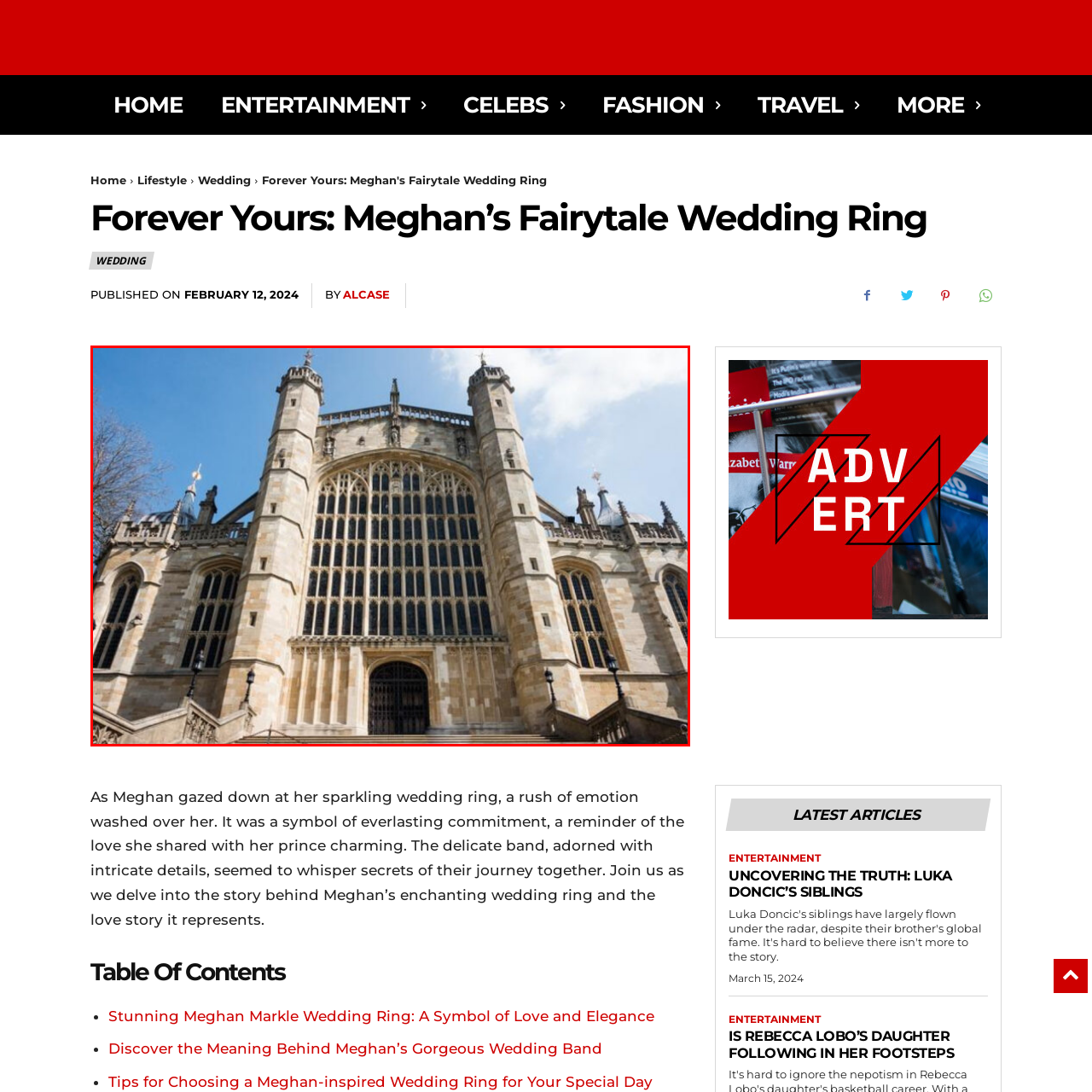Where is St. George's Chapel located?
Analyze the image surrounded by the red bounding box and provide a thorough answer.

According to the caption, St. George's Chapel is 'located within the grounds of Windsor Castle in the UK', which means it is situated within the Windsor Castle complex.